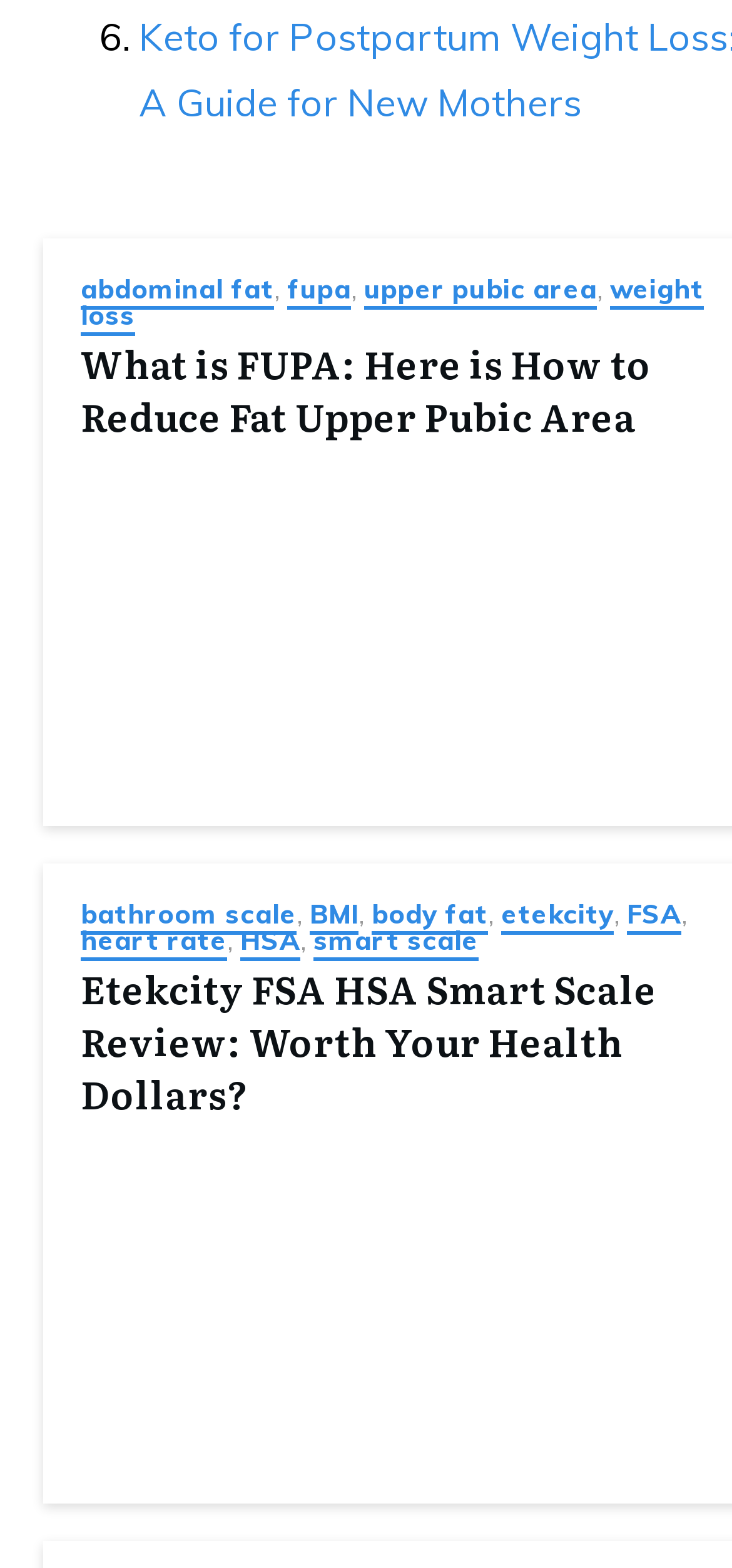Could you highlight the region that needs to be clicked to execute the instruction: "Check the review of the Etekcity FSA HSA Smart Scale"?

[0.11, 0.611, 0.897, 0.714]